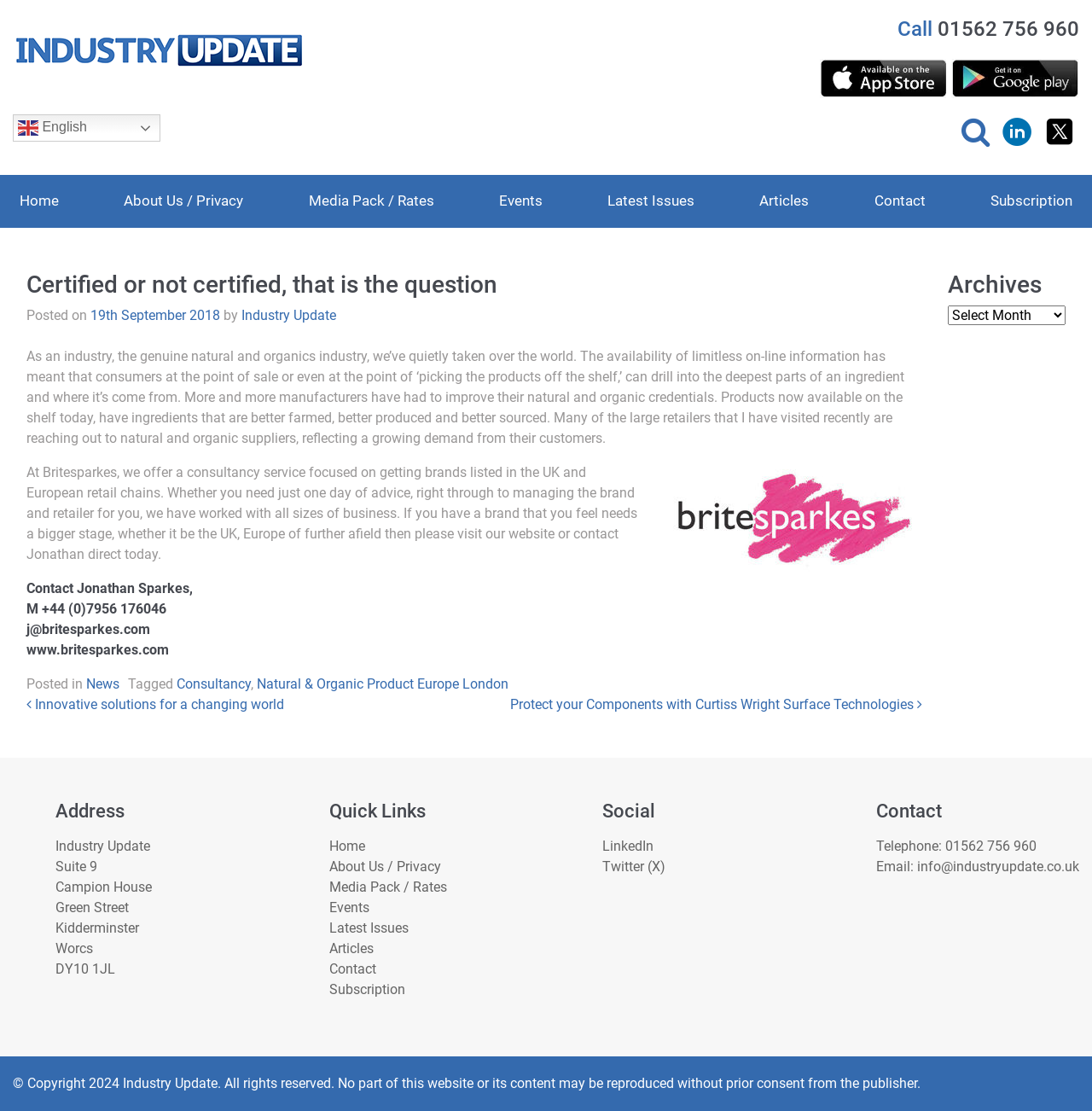What is the address of Industry Update?
Based on the content of the image, thoroughly explain and answer the question.

I found the address at the bottom of the page in the 'Address' section where it lists the full address.